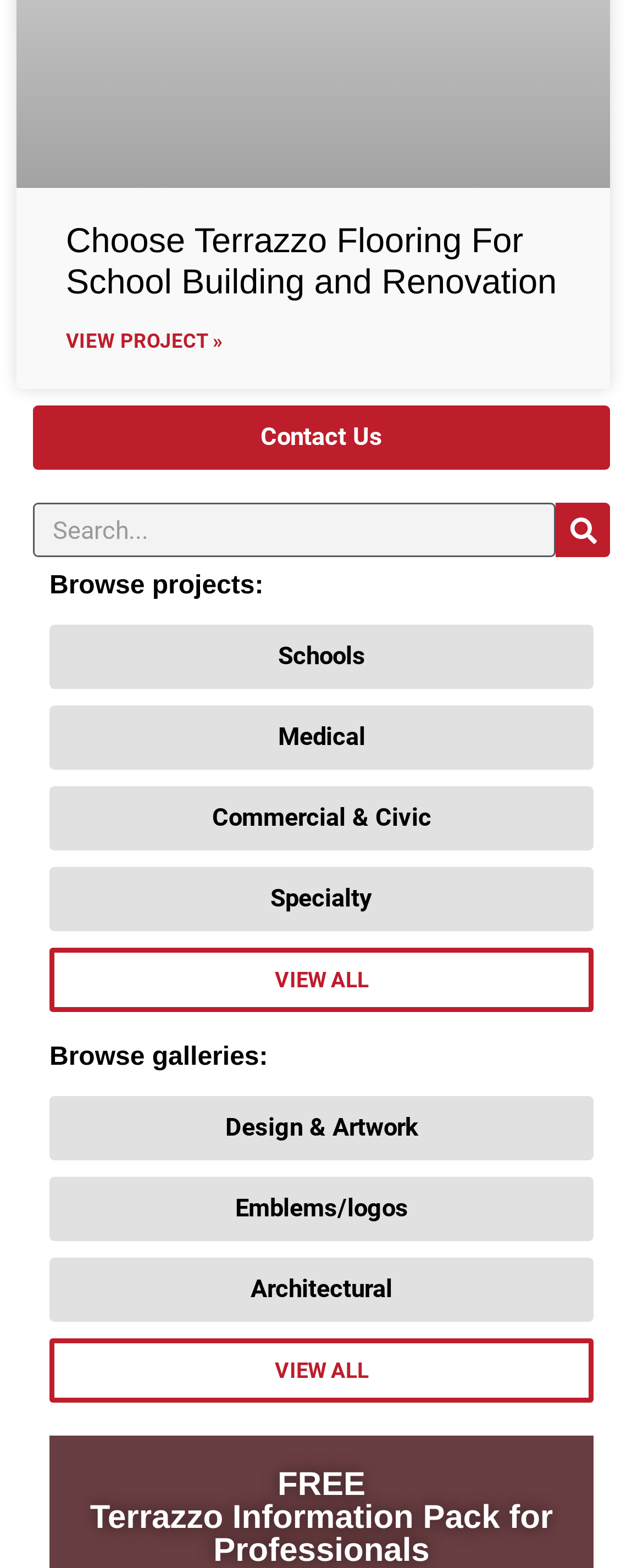Please identify the bounding box coordinates of the element that needs to be clicked to perform the following instruction: "Contact Us".

[0.051, 0.259, 0.949, 0.3]